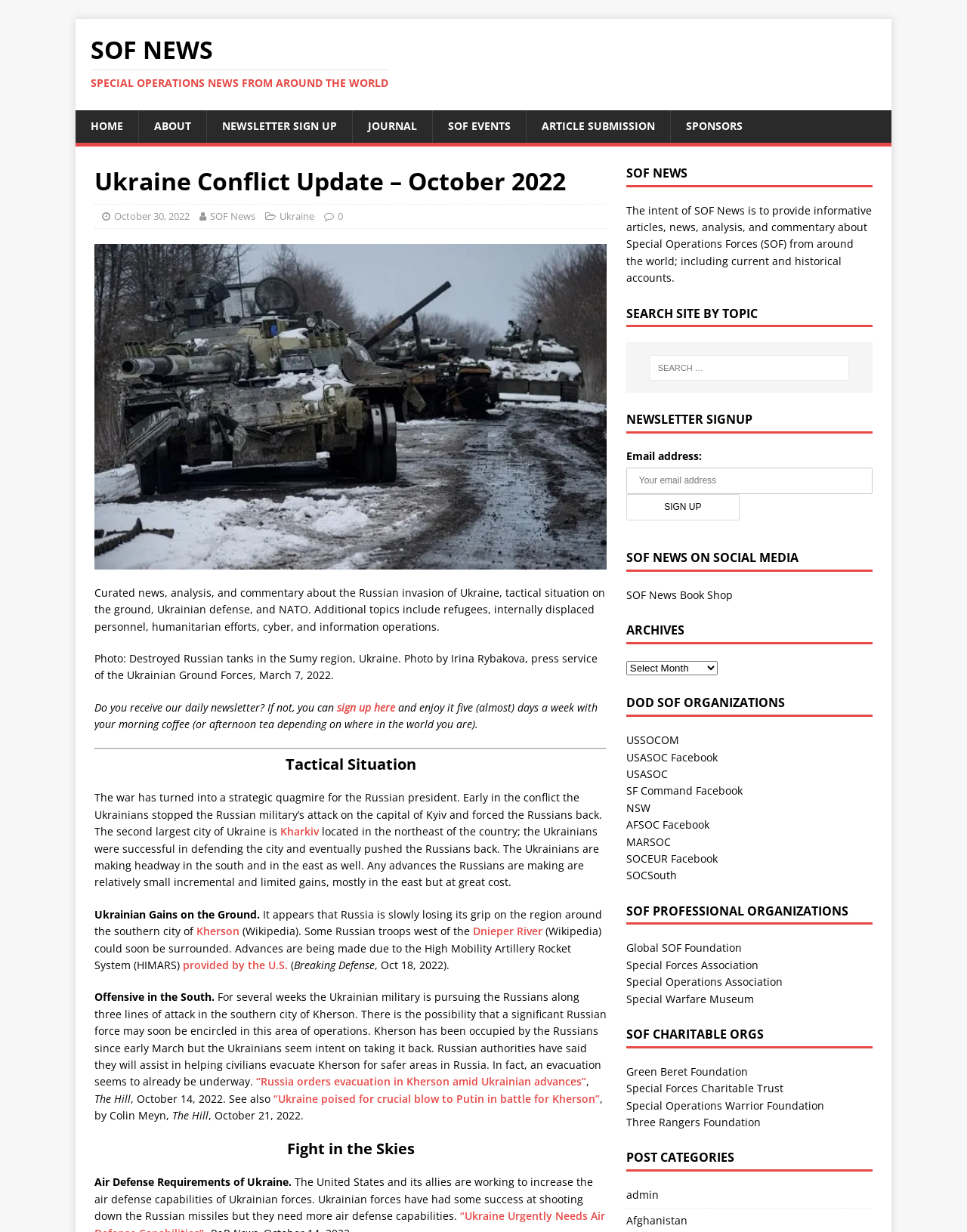Extract the top-level heading from the webpage and provide its text.

Ukraine Conflict Update – October 2022